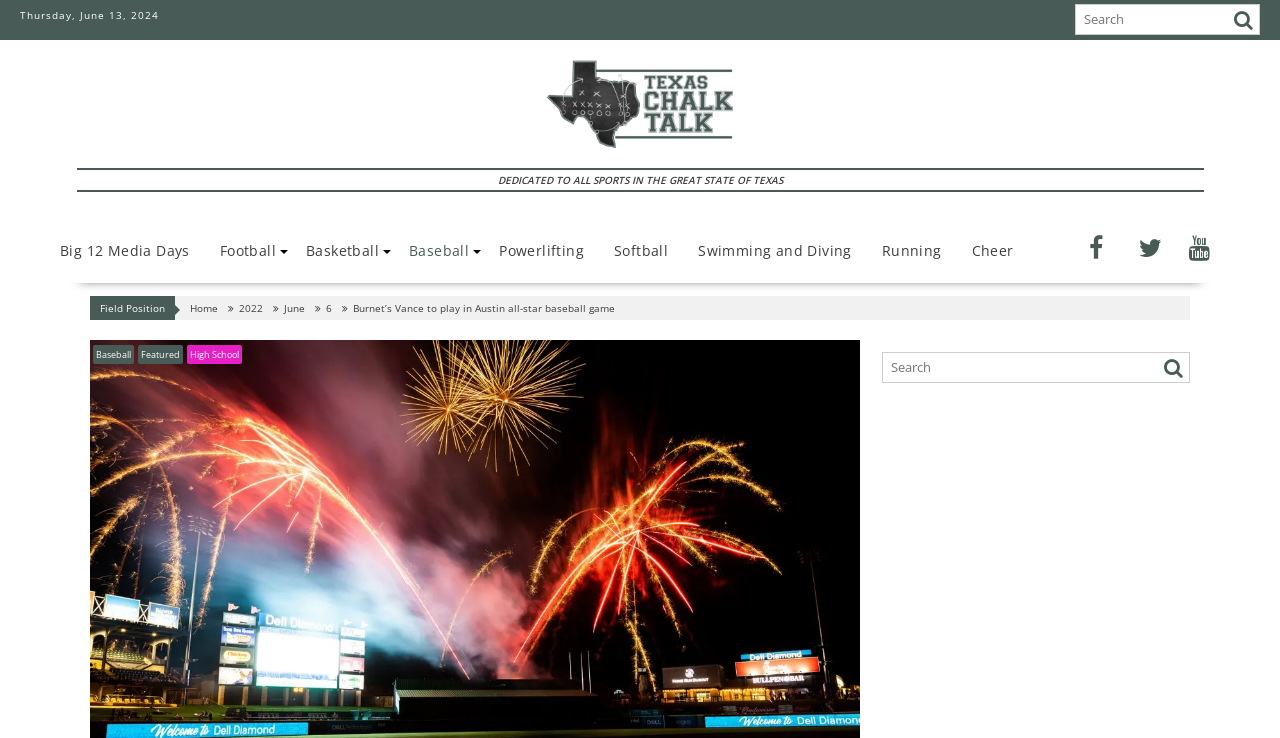What is the date of the article?
Offer a detailed and exhaustive answer to the question.

The date of the article can be found at the top of the webpage, where it says 'Thursday, June 13, 2024'.